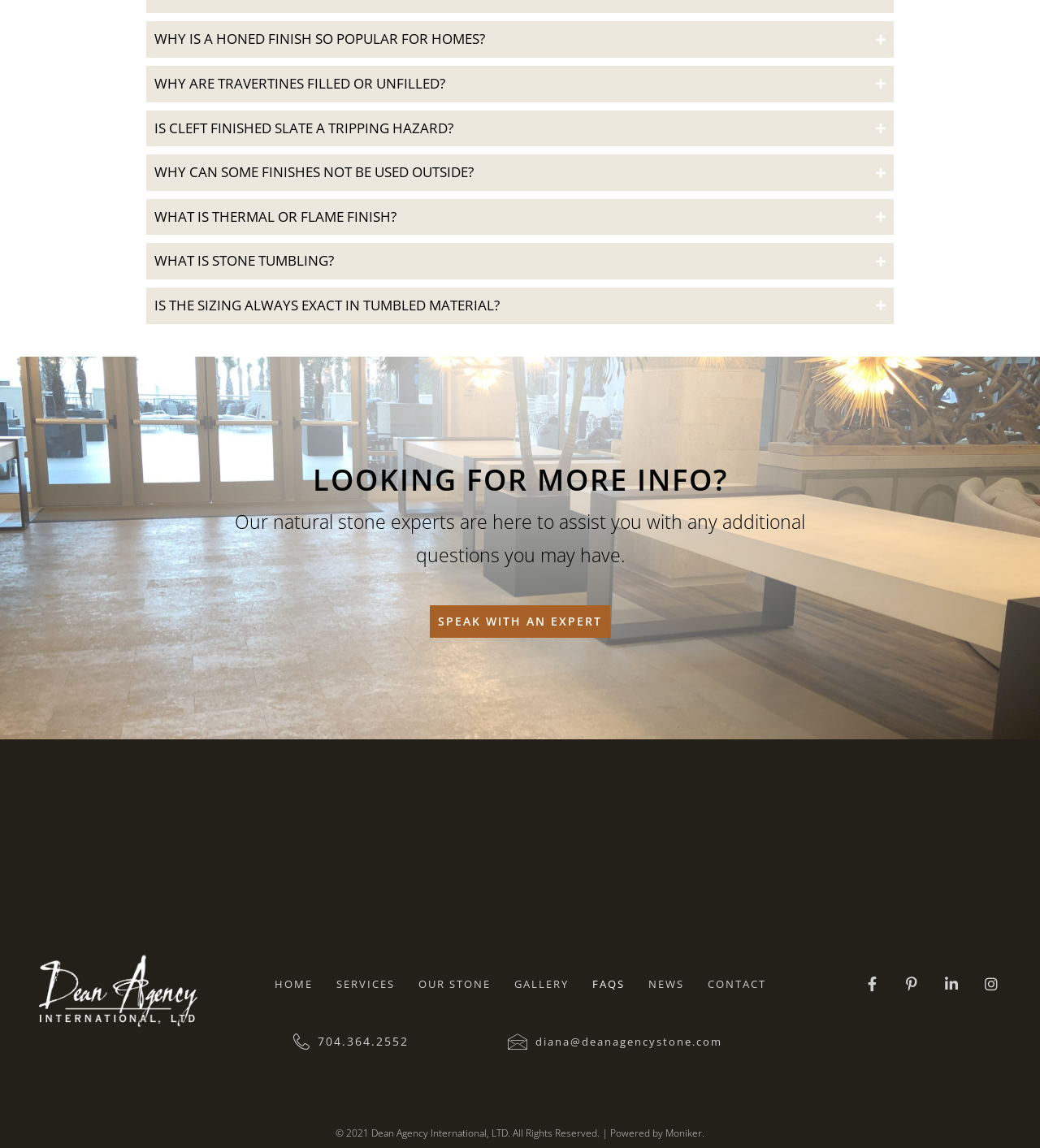Could you indicate the bounding box coordinates of the region to click in order to complete this instruction: "Click the 'Moniker' link".

[0.64, 0.981, 0.675, 0.993]